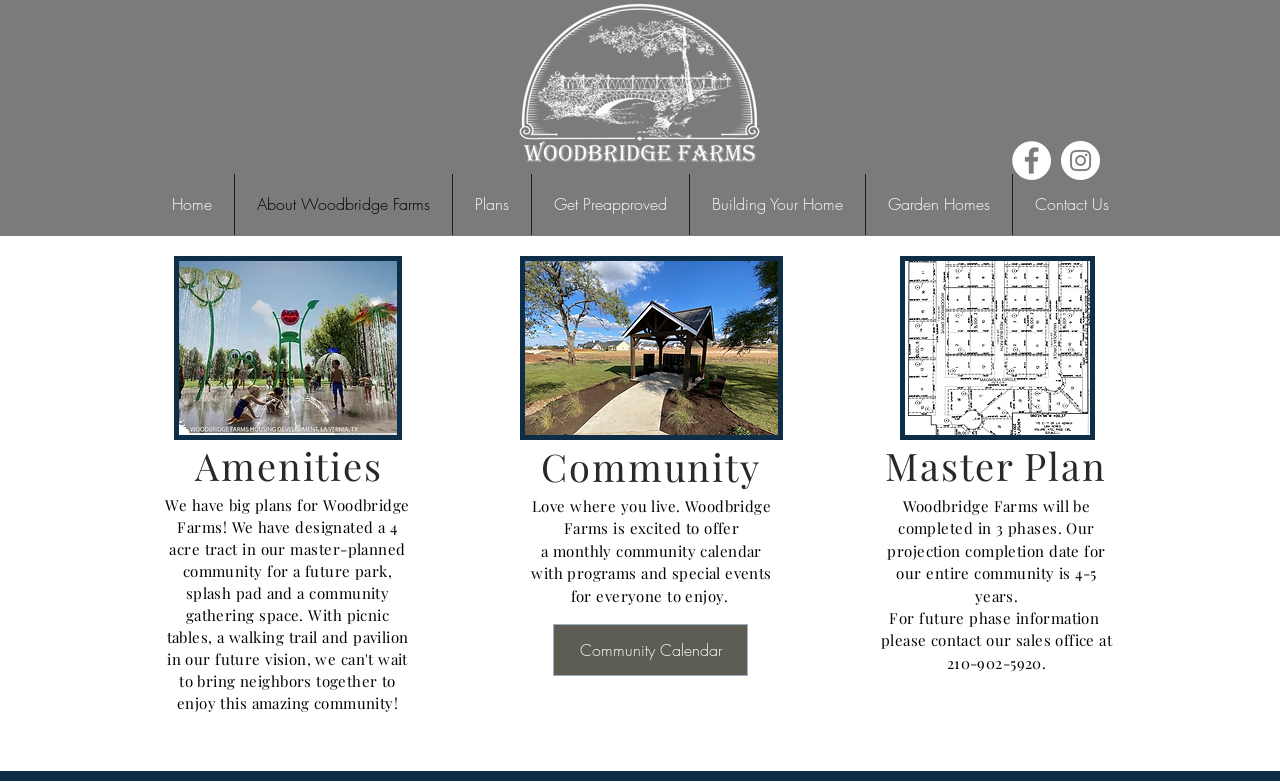Can you determine the bounding box coordinates of the area that needs to be clicked to fulfill the following instruction: "Get Preapproved"?

[0.416, 0.223, 0.538, 0.301]